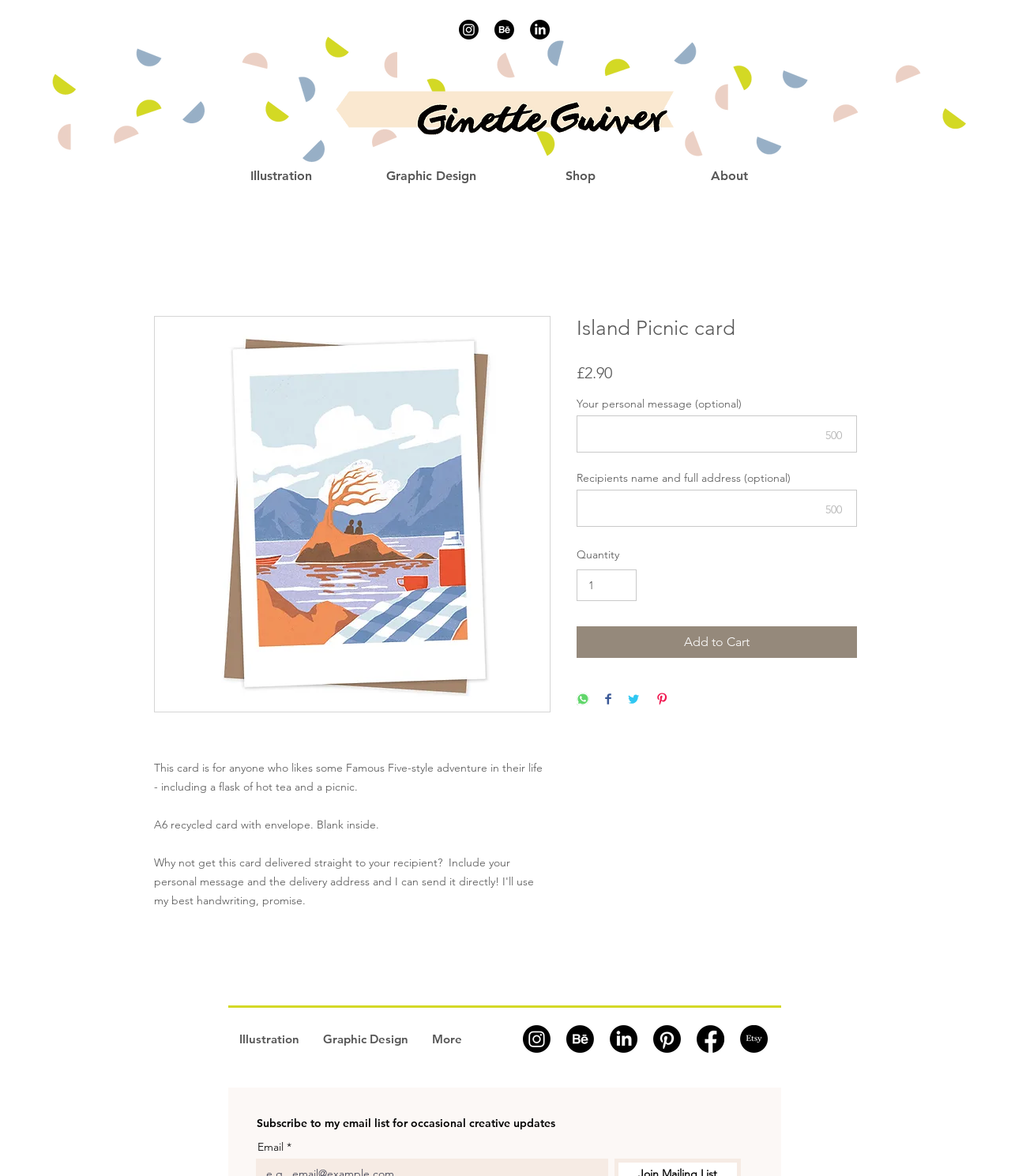Identify the title of the webpage and provide its text content.

Island Picnic card